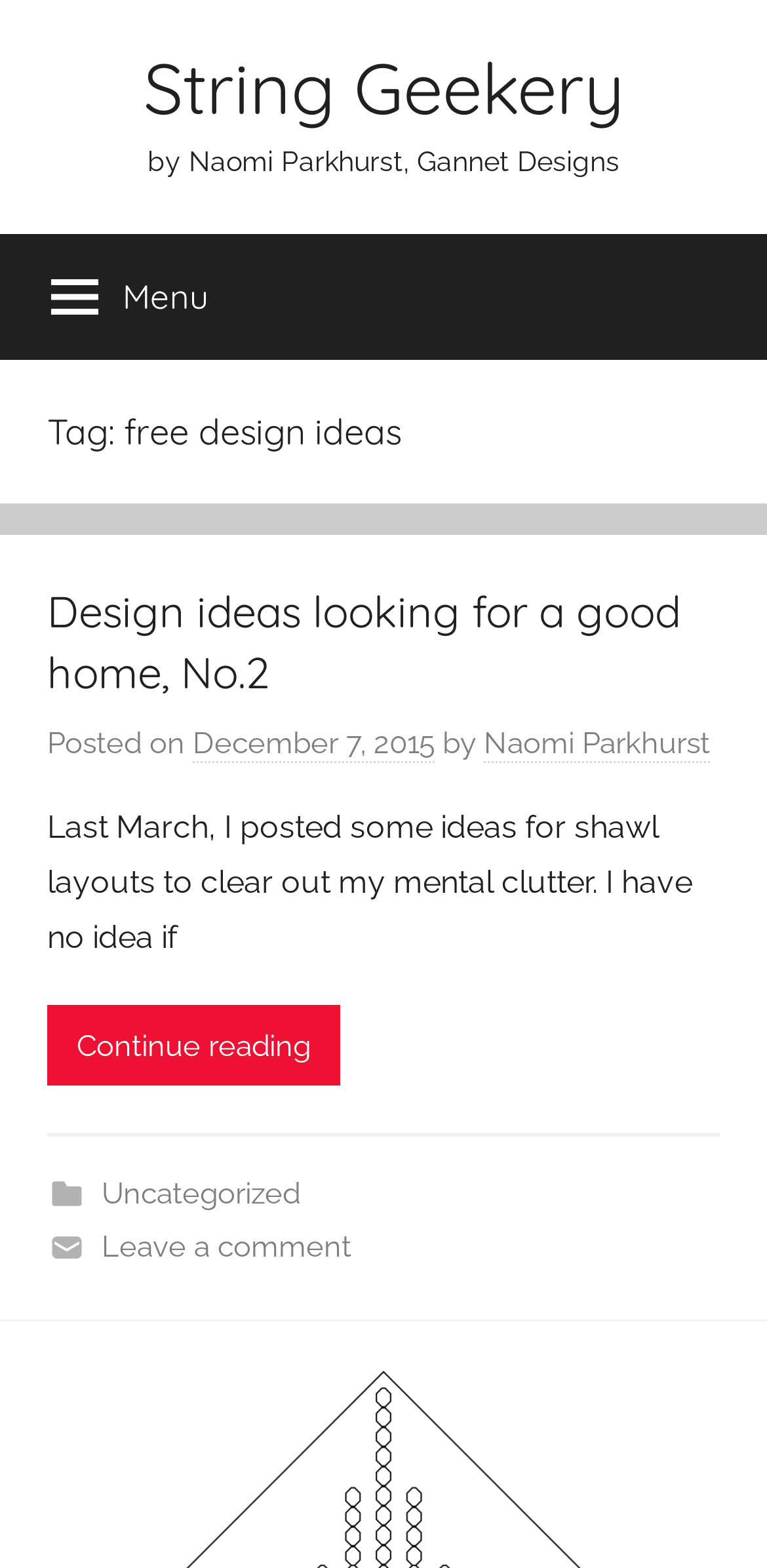Provide the bounding box coordinates of the section that needs to be clicked to accomplish the following instruction: "View the post dated December 7, 2015."

[0.251, 0.463, 0.567, 0.487]